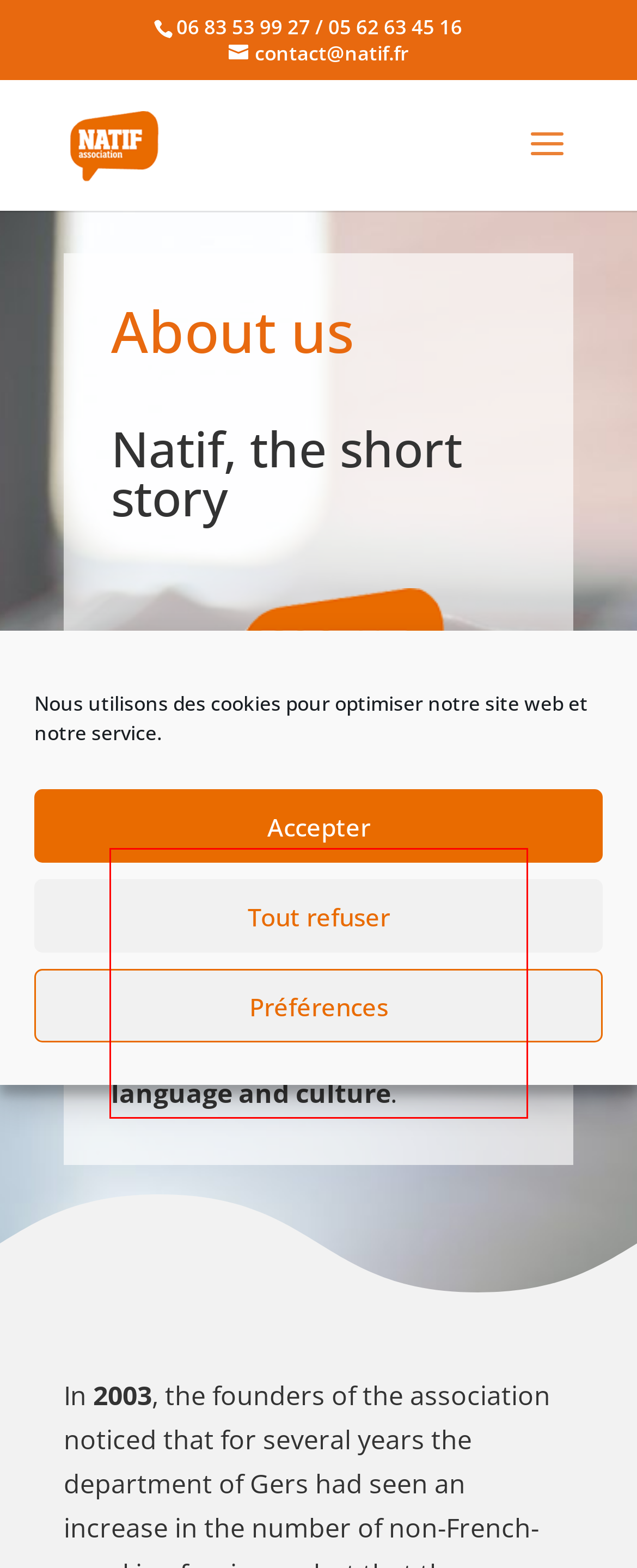Identify the text inside the red bounding box on the provided webpage screenshot by performing OCR.

The aim of NATIF association is to facilitate the integration of non-French speaking people in the Gers, in particular through the teaching of the French language and culture.